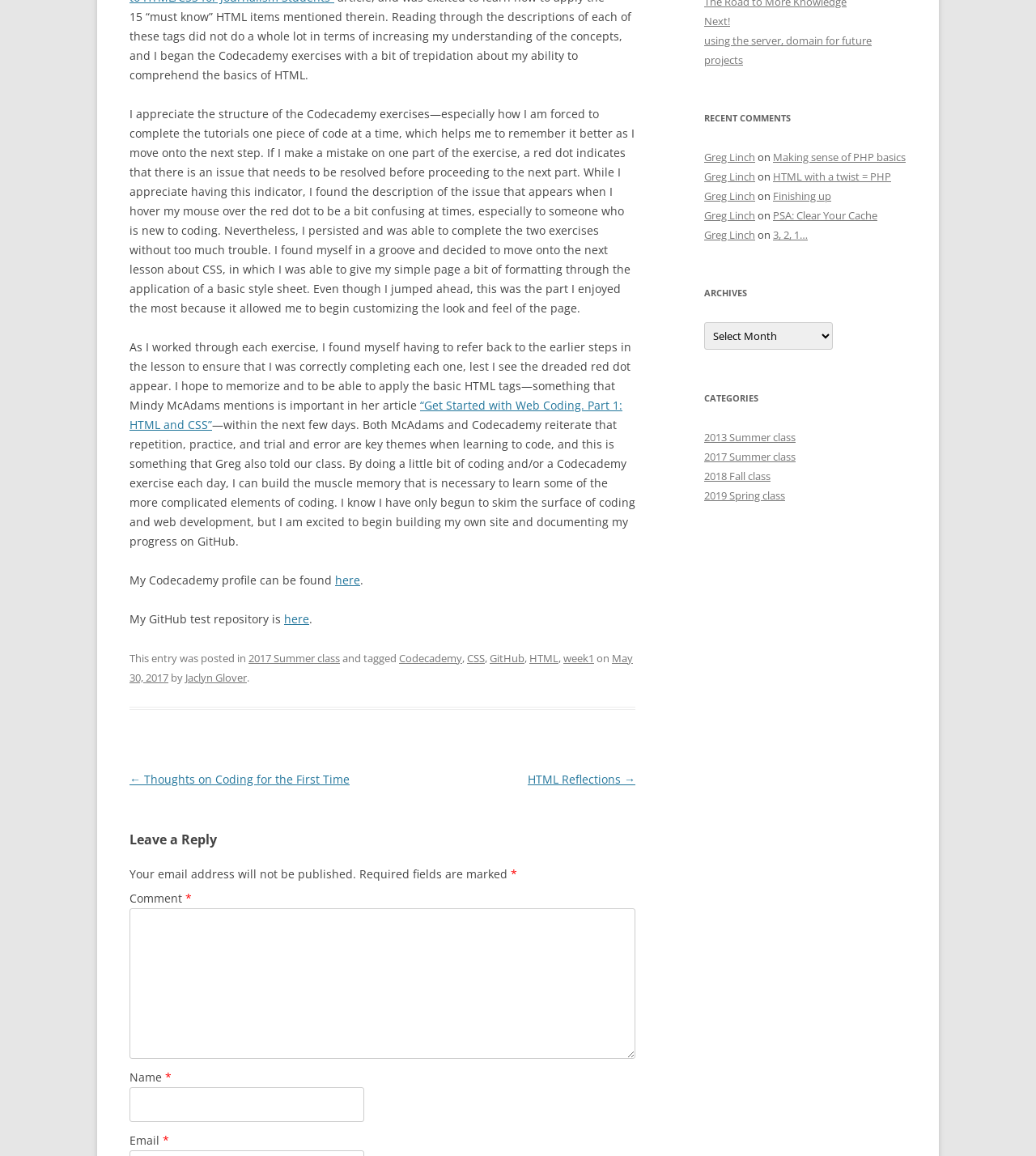Find and provide the bounding box coordinates for the UI element described with: "Making sense of PHP basics".

[0.746, 0.13, 0.874, 0.142]